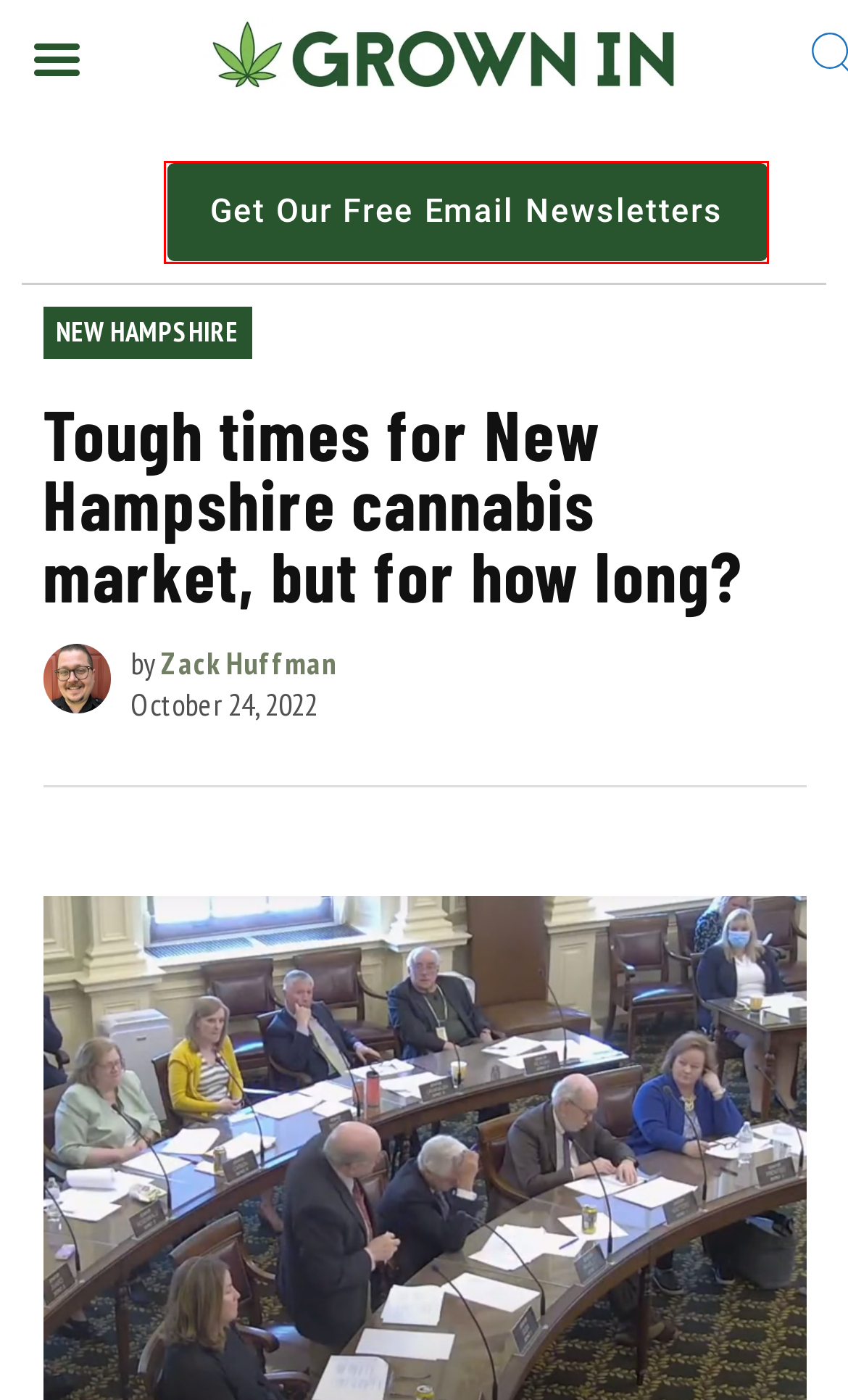Given a screenshot of a webpage with a red bounding box highlighting a UI element, choose the description that best corresponds to the new webpage after clicking the element within the red bounding box. Here are your options:
A. Grown In Learning
B. Editor’s Notes Archives - Grown In
C. Zack Huffman, Author at Grown In
D. Midwest Archives - Grown In
E. The Latest News - Grown In
F. Grown In - Cannabis Industry Insights, Education, & Events
G. New Form - Grown In
H. Michigan’s new top cannabis regulator says he’s focused on enforcement - Grown In

G